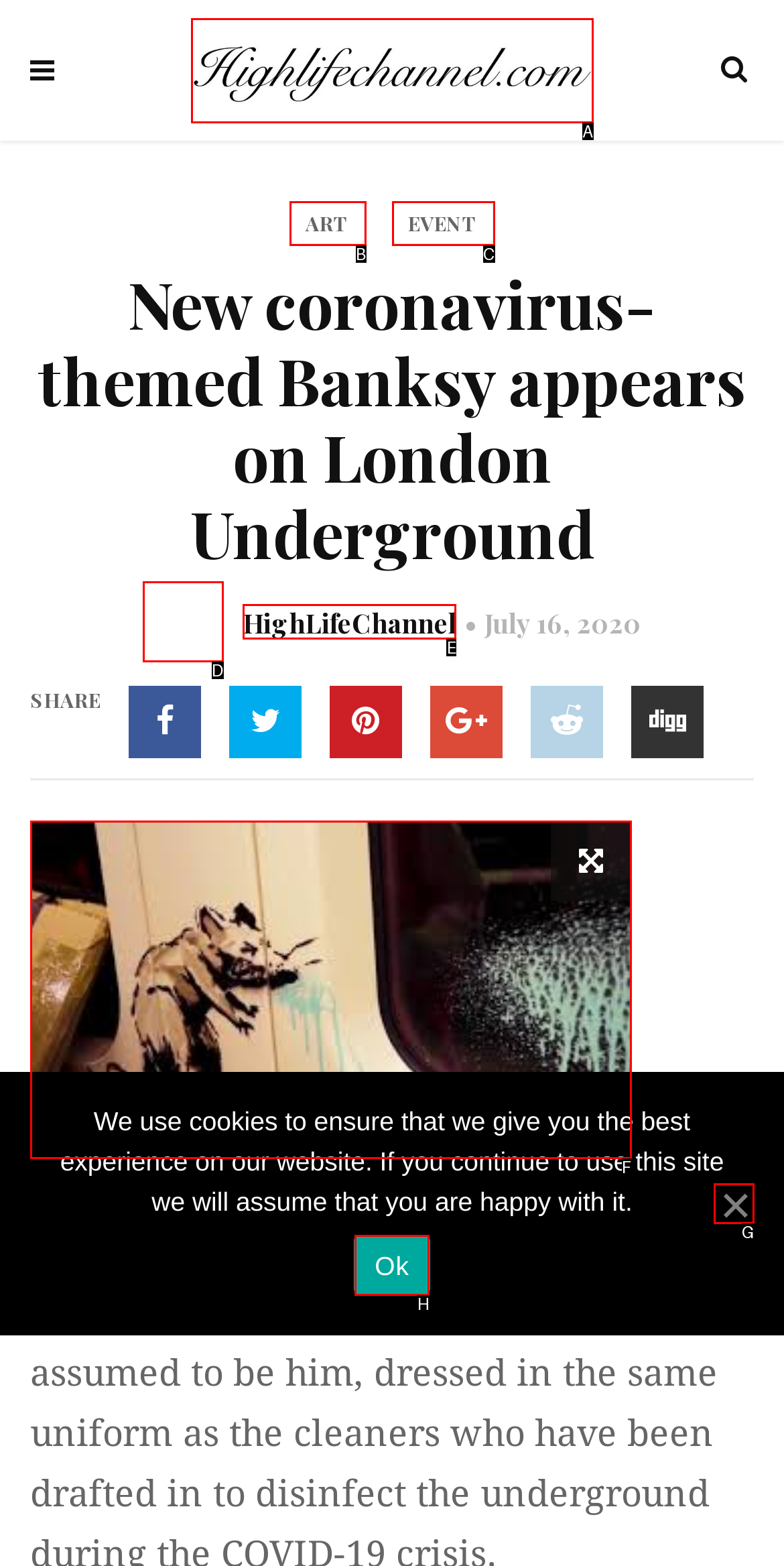Select the correct UI element to click for this task: Click on The Art of Tall link.
Answer using the letter from the provided options.

None